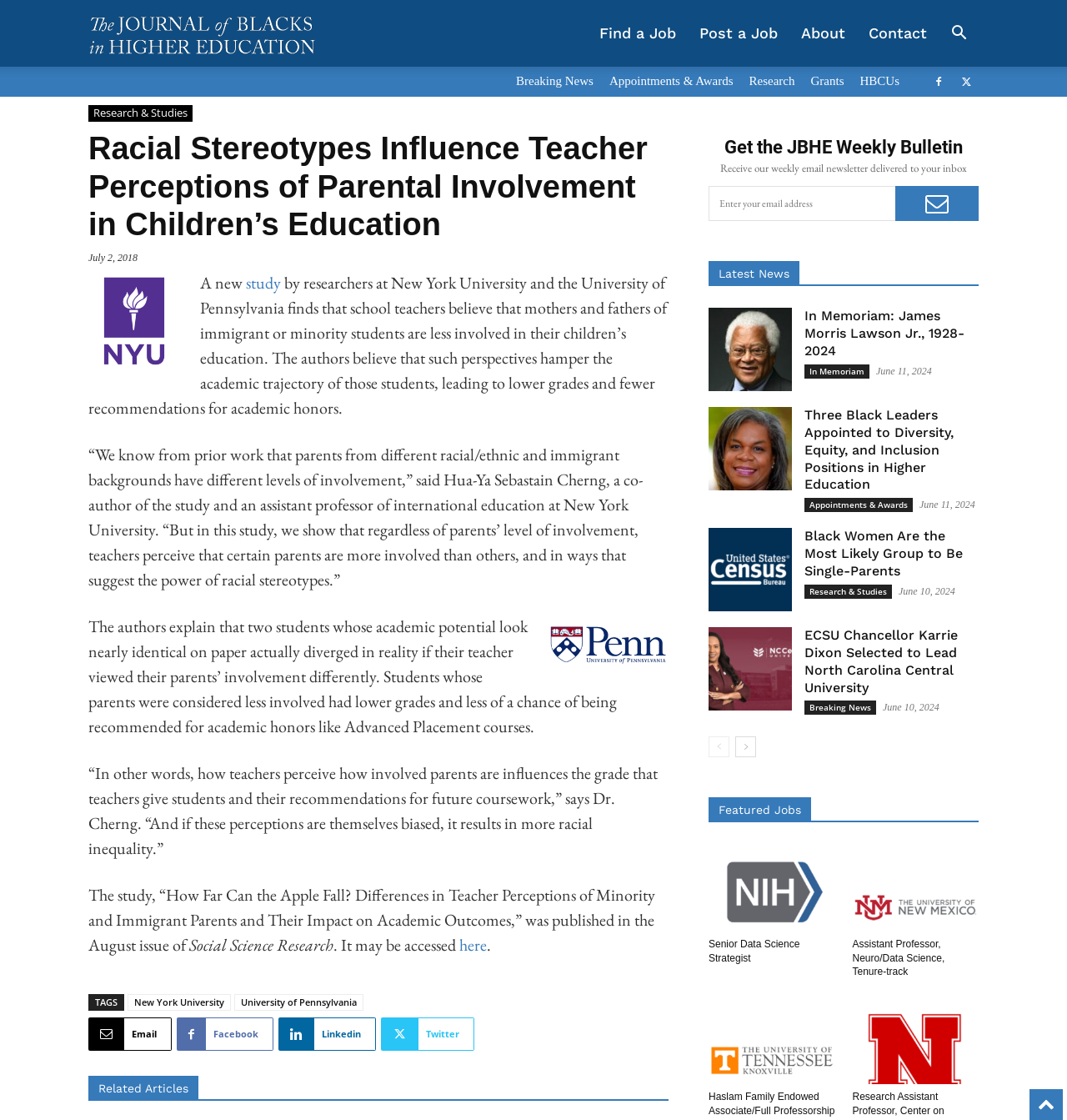Please provide the bounding box coordinates for the element that needs to be clicked to perform the instruction: "Read the study". The coordinates must consist of four float numbers between 0 and 1, formatted as [left, top, right, bottom].

[0.43, 0.834, 0.456, 0.853]